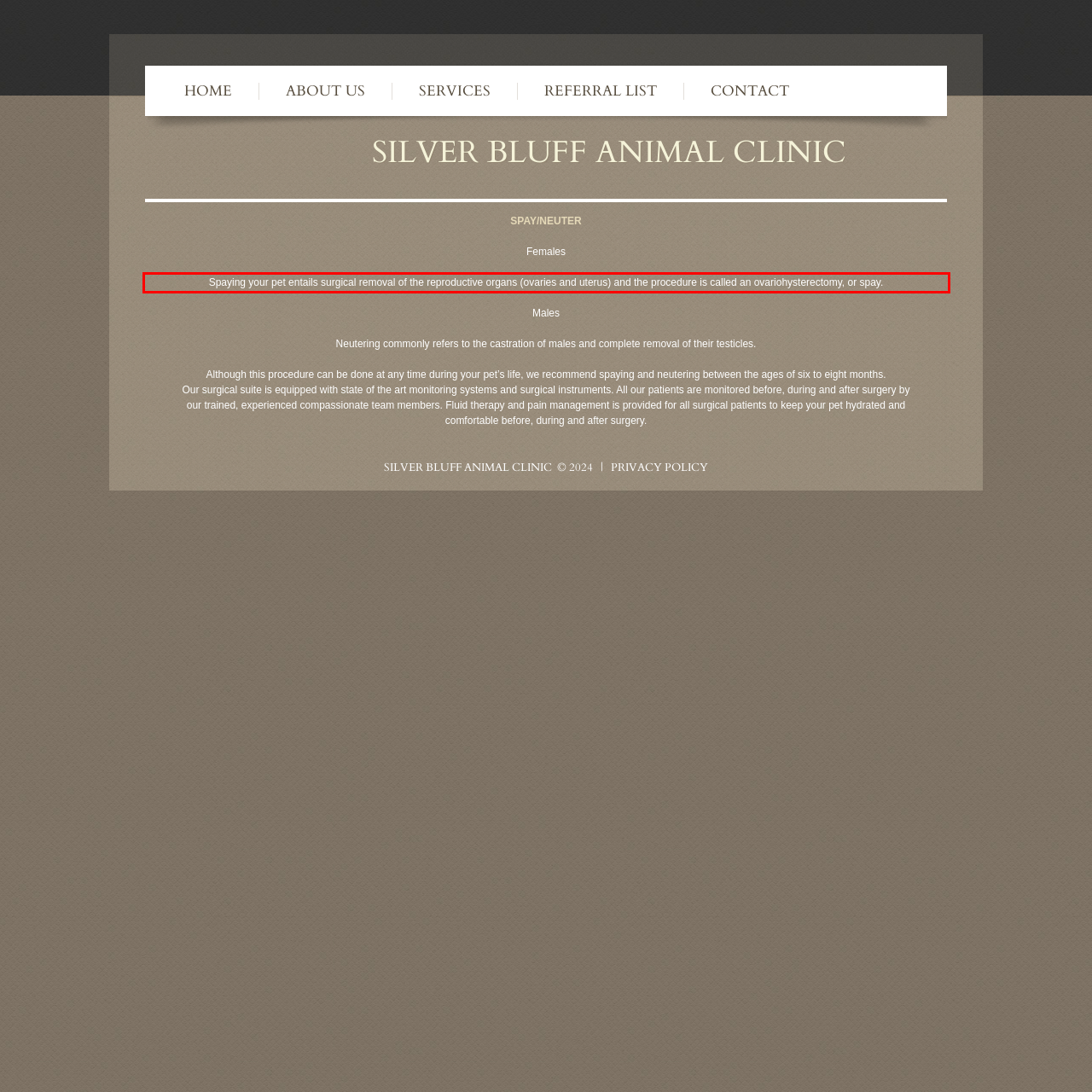You are provided with a screenshot of a webpage containing a red bounding box. Please extract the text enclosed by this red bounding box.

Spaying your pet entails surgical removal of the reproductive organs (ovaries and uterus) and the procedure is called an ovariohysterectomy, or spay.